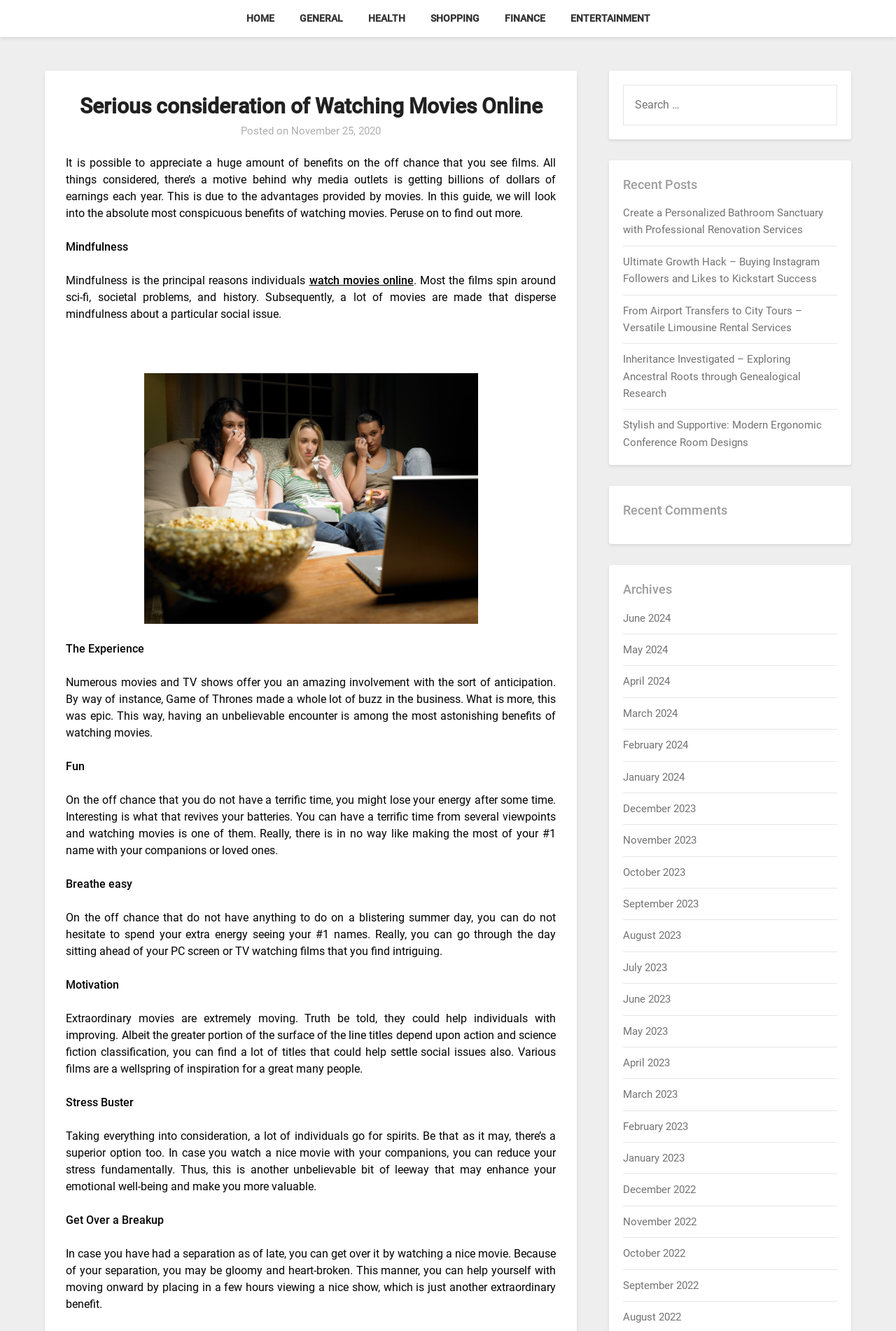What are the benefits of watching movies?
Refer to the image and provide a detailed answer to the question.

The webpage lists several benefits of watching movies, including mindfulness, having an amazing experience, having fun, and more. These benefits are mentioned in the article with explanations and examples.